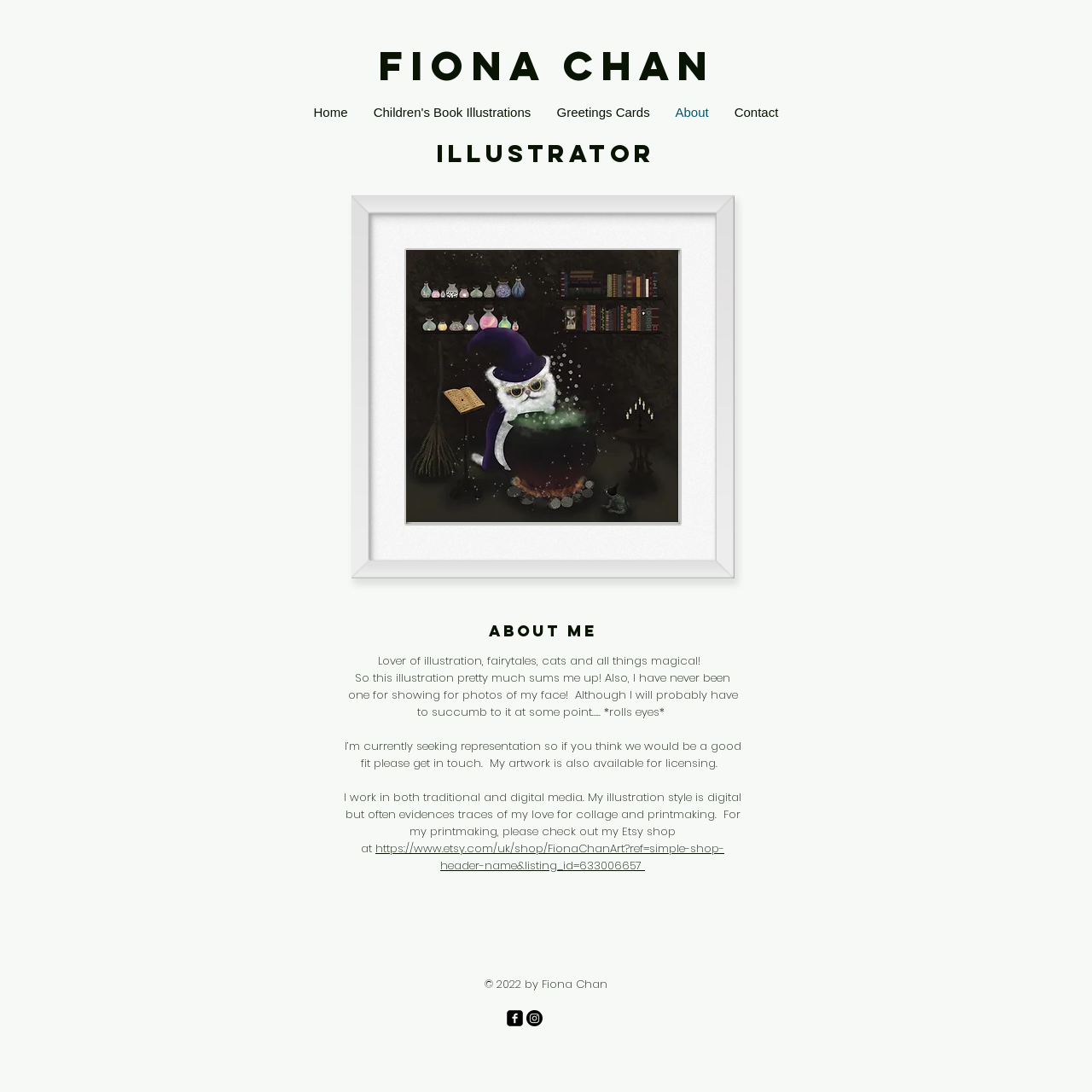What is the theme of the illustrator's work?
Please give a detailed and elaborate answer to the question.

The answer can be inferred from the text 'Lover of illustration, fairytales, cats and all things magical!' which suggests that the illustrator's work is themed around magical and whimsical elements.